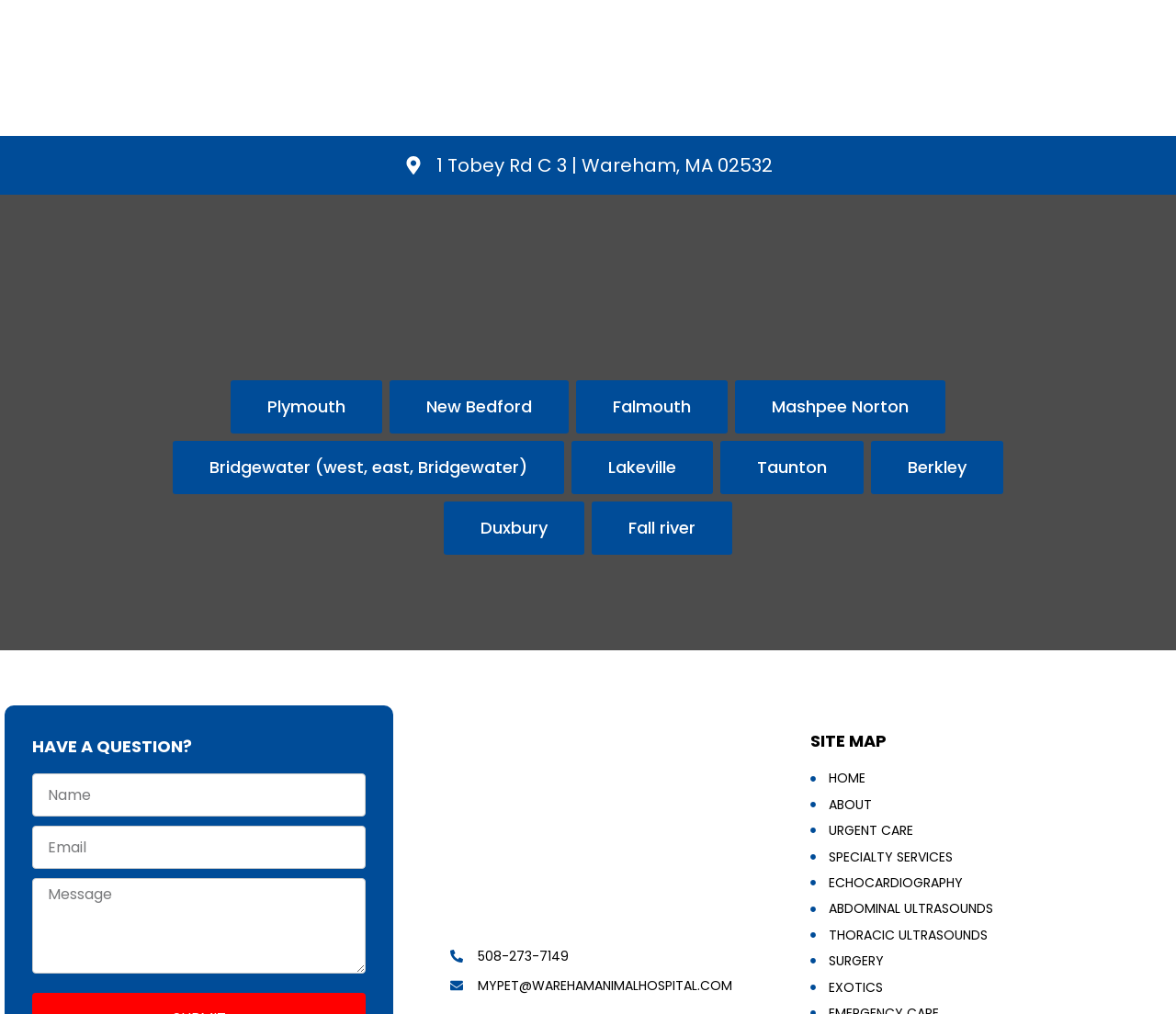How many specialty services are listed on the webpage?
Please provide a comprehensive answer based on the information in the image.

There are 7 specialty services listed on the webpage, including URGENT CARE, ECHOCARDIOGRAPHY, ABDOMINAL ULTRASOUNDS, THORACIC ULTRASOUNDS, SURGERY, and EXOTICS, which can be found in the site map section at the bottom of the webpage.